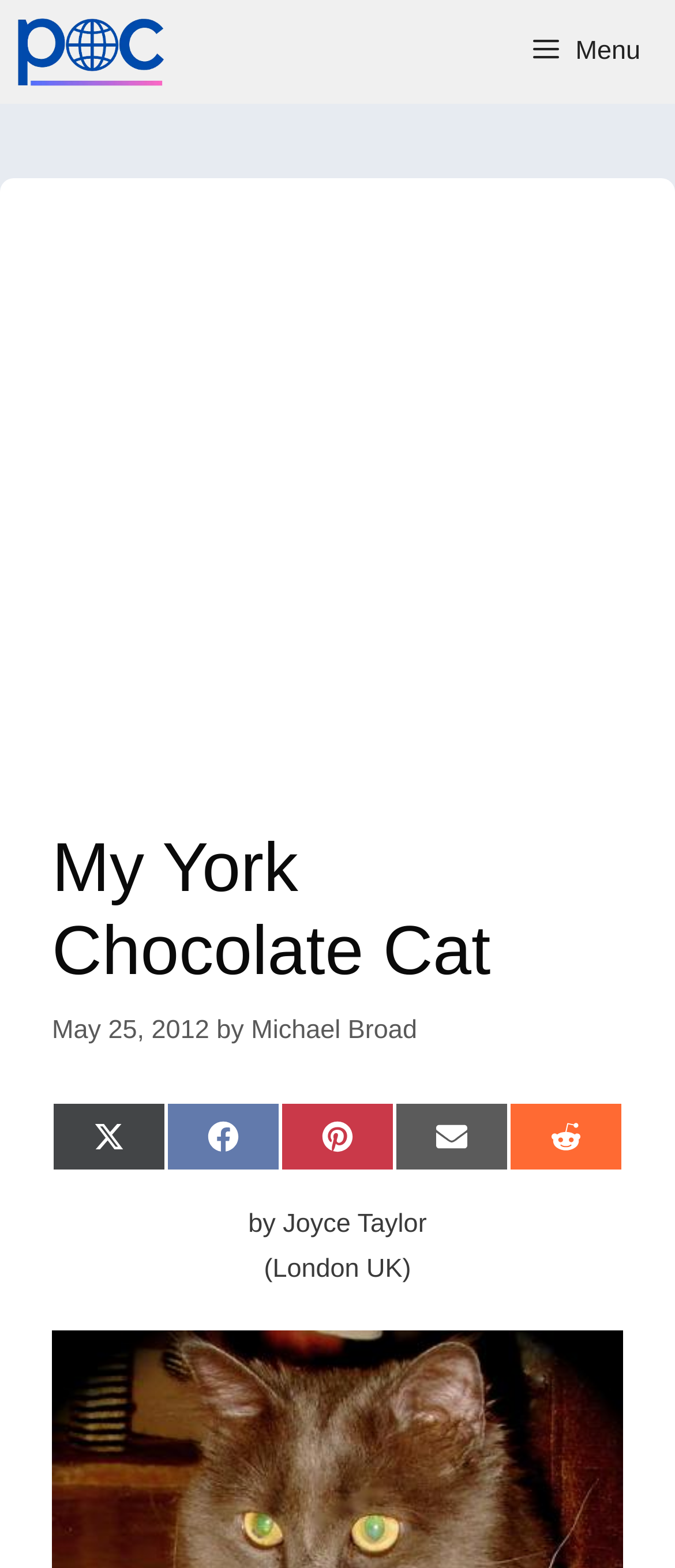What is the location of the author?
Offer a detailed and full explanation in response to the question.

The text '(London UK)' appears on the webpage, which suggests that the author is from London, UK.